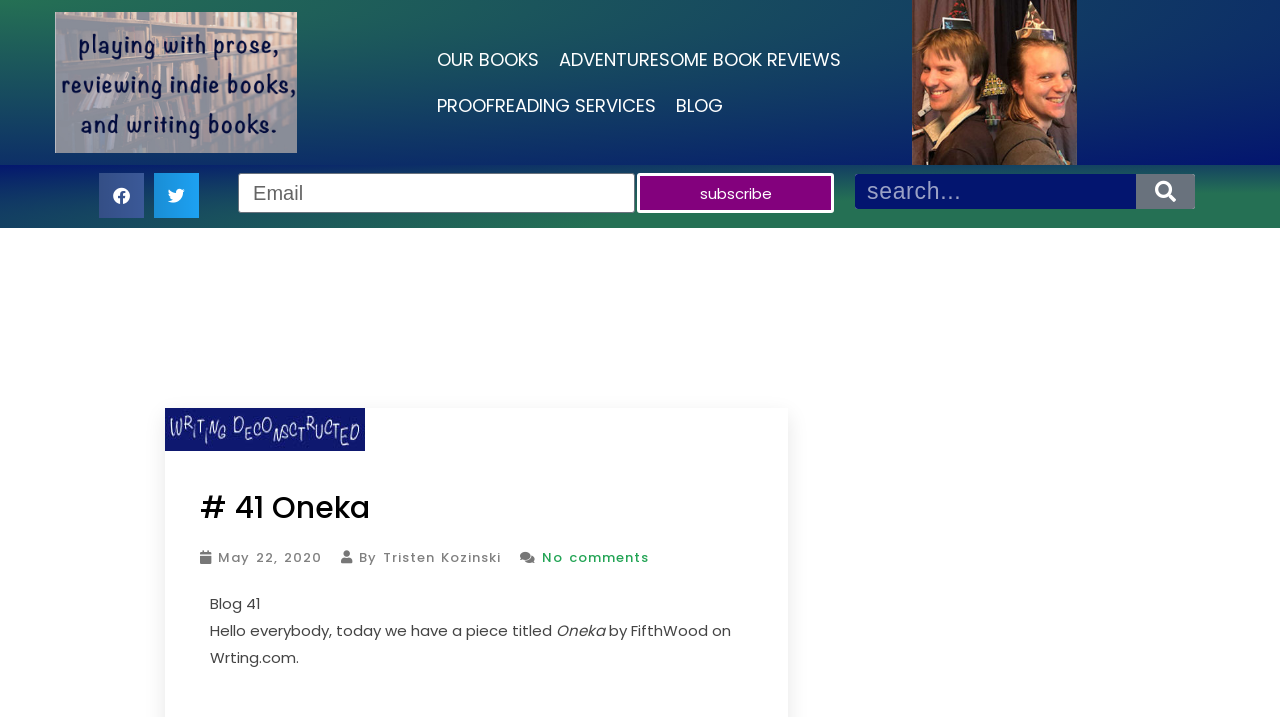What is the date of the current blog post?
Carefully examine the image and provide a detailed answer to the question.

The date of the current blog post can be found in the time element that reads 'May 22, 2020'.